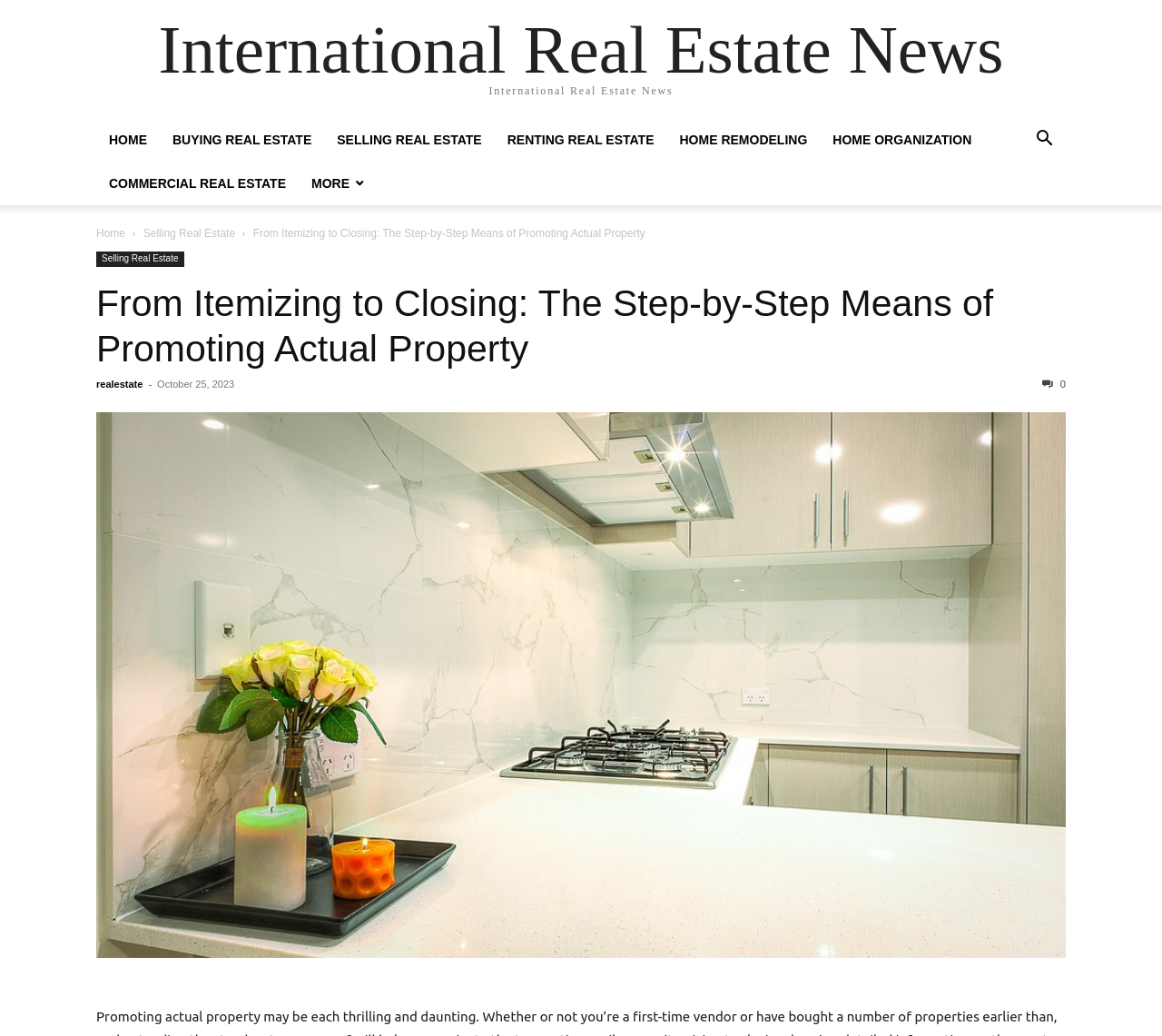Please examine the image and answer the question with a detailed explanation:
What is the main topic of this webpage?

Based on the webpage's content, especially the header and the links provided, it appears that the main topic of this webpage is selling real estate, guiding users through the step-by-step process of promoting actual property.